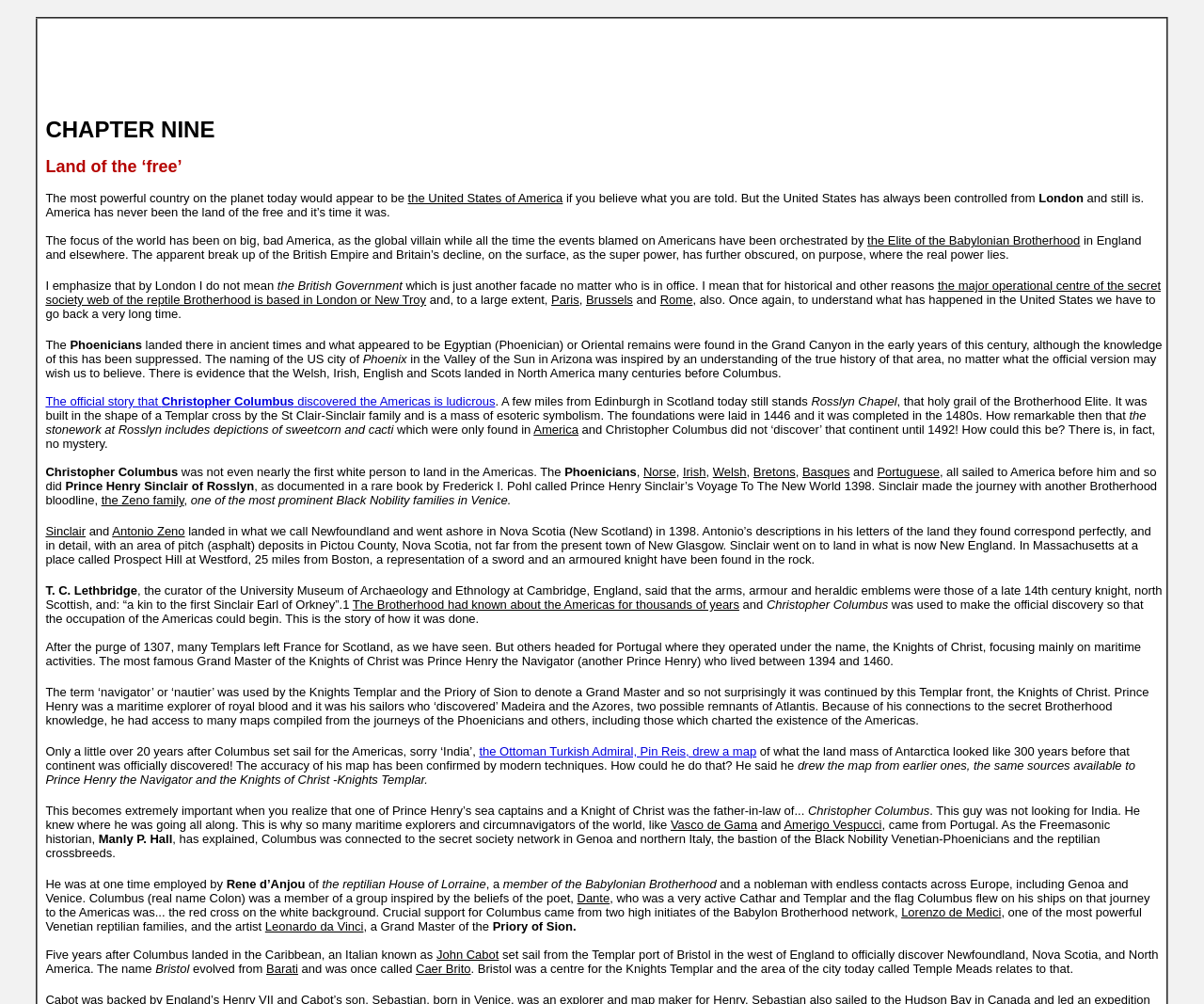What is the name of the sea captain and Knight of Christ who was the father-in-law of Christopher Columbus?
Please use the image to provide a one-word or short phrase answer.

Prince Henry the Navigator